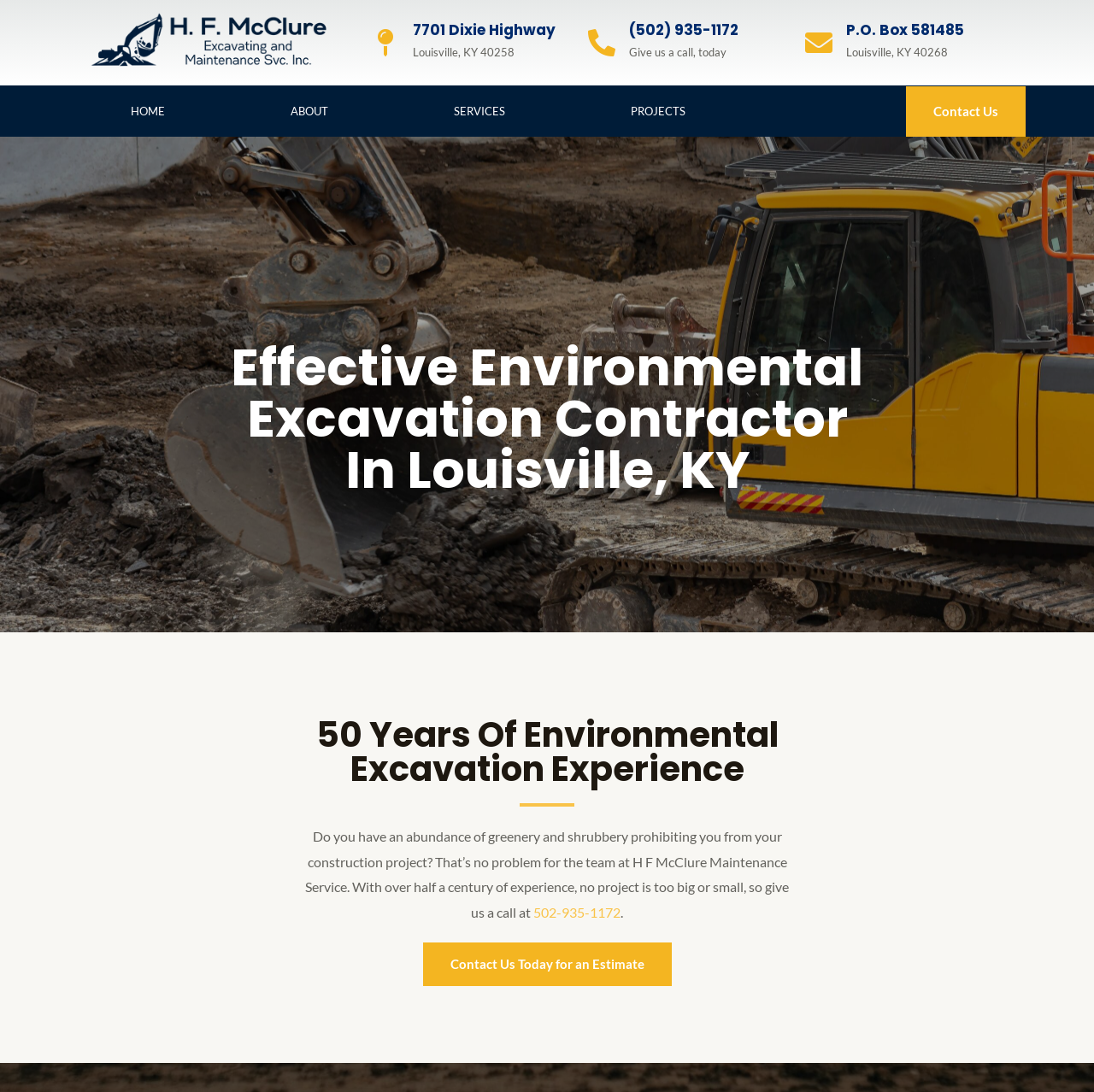What is the company's phone number?
Look at the screenshot and respond with a single word or phrase.

(502) 935-1172